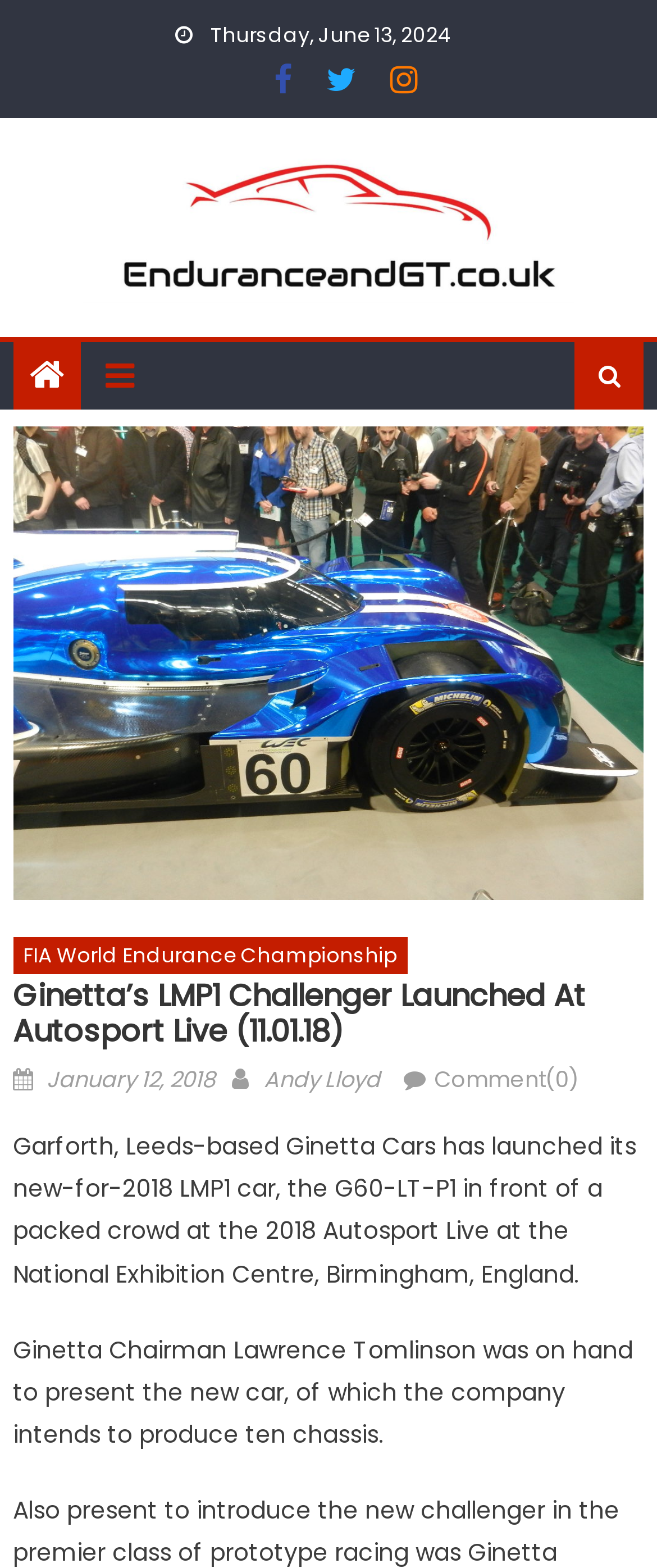What is the name of the LMP1 car launched by Ginetta?
Based on the image, answer the question in a detailed manner.

The name of the LMP1 car launched by Ginetta can be found in the text 'Garforth, Leeds-based Ginetta Cars has launched its new-for-2018 LMP1 car, the G60-LT-P1 in front of a packed crowd at the 2018 Autosport Live at the National Exhibition Centre, Birmingham, England.' which explicitly mentions the name G60-LT-P1.